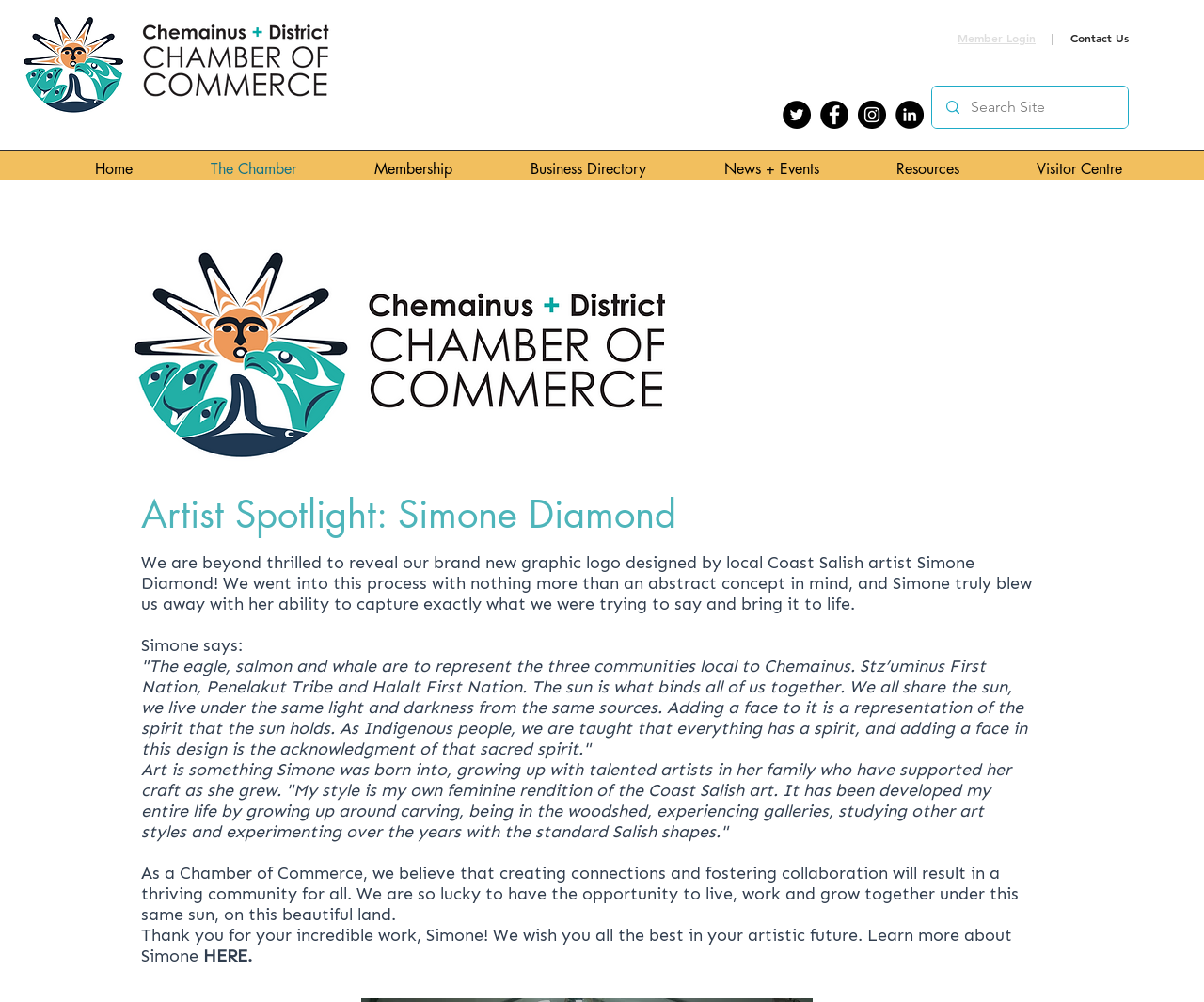Please answer the following question as detailed as possible based on the image: 
What is Simone's style of art?

The answer can be found in the text 'My style is my own feminine rendition of the Coast Salish art.' which indicates that Simone's style of art is a feminine rendition of Coast Salish art.